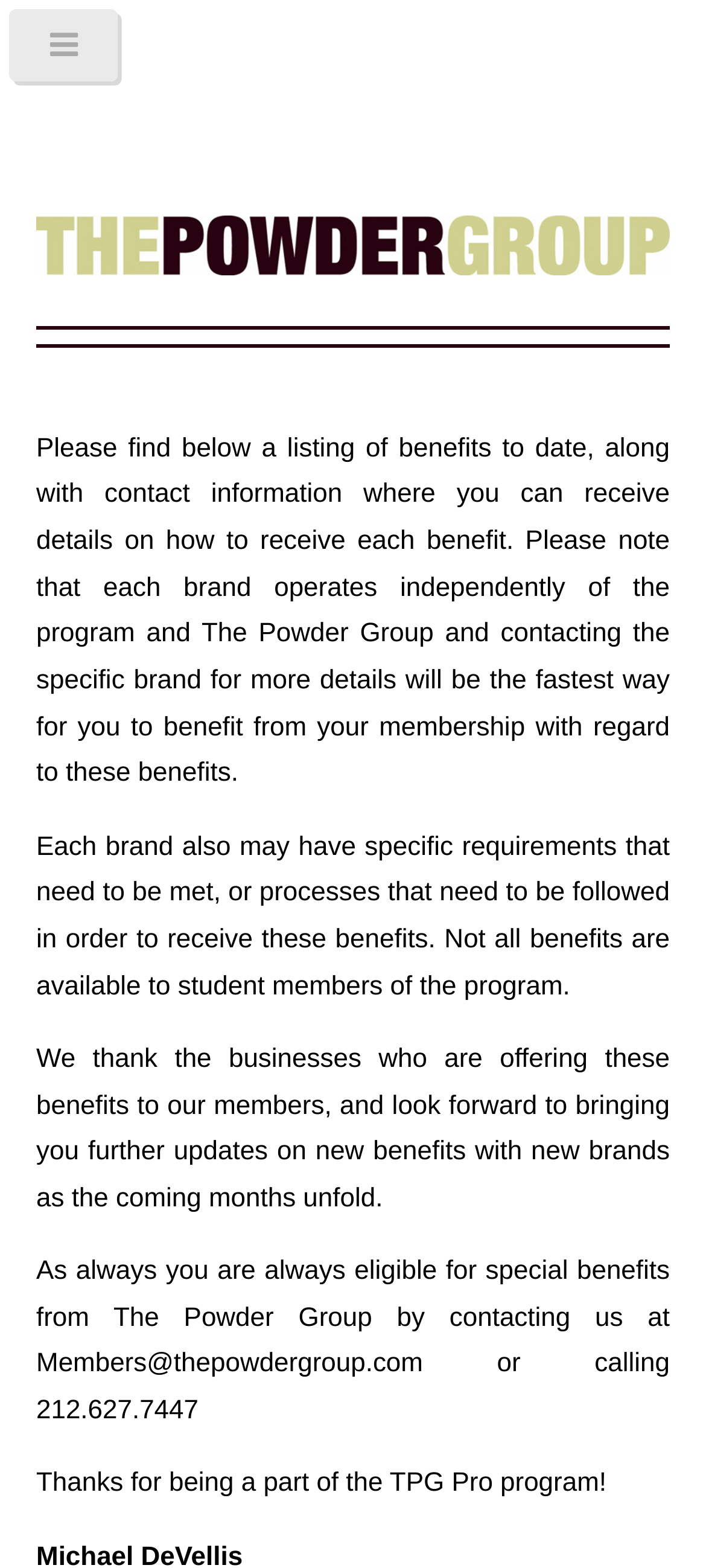What is the contact email for The Powder Group?
Analyze the screenshot and provide a detailed answer to the question.

The contact email for The Powder Group is mentioned in the text as 'Members@thepowdergroup.com', which members can use to contact them for special benefits.